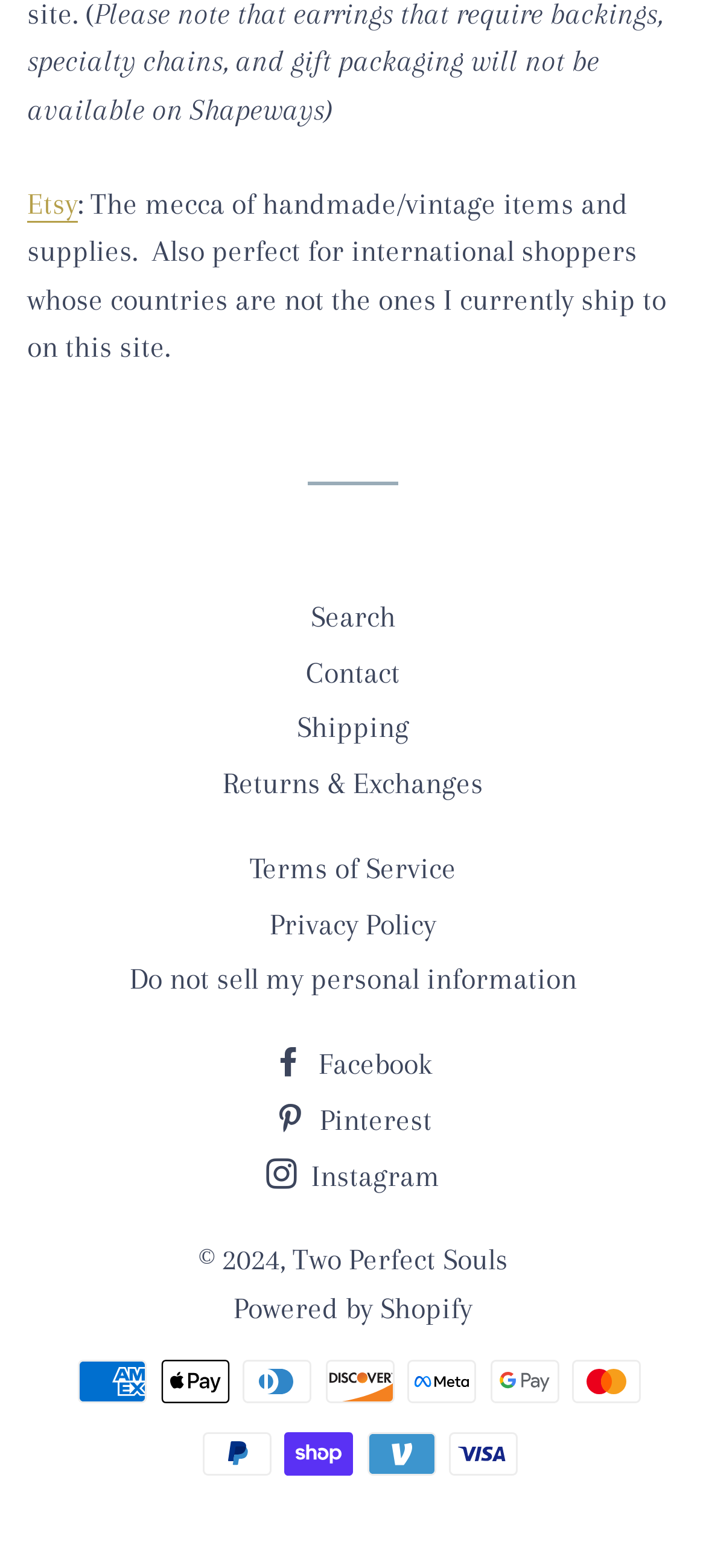Please identify the bounding box coordinates of the clickable element to fulfill the following instruction: "Search on the website". The coordinates should be four float numbers between 0 and 1, i.e., [left, top, right, bottom].

[0.44, 0.382, 0.56, 0.404]